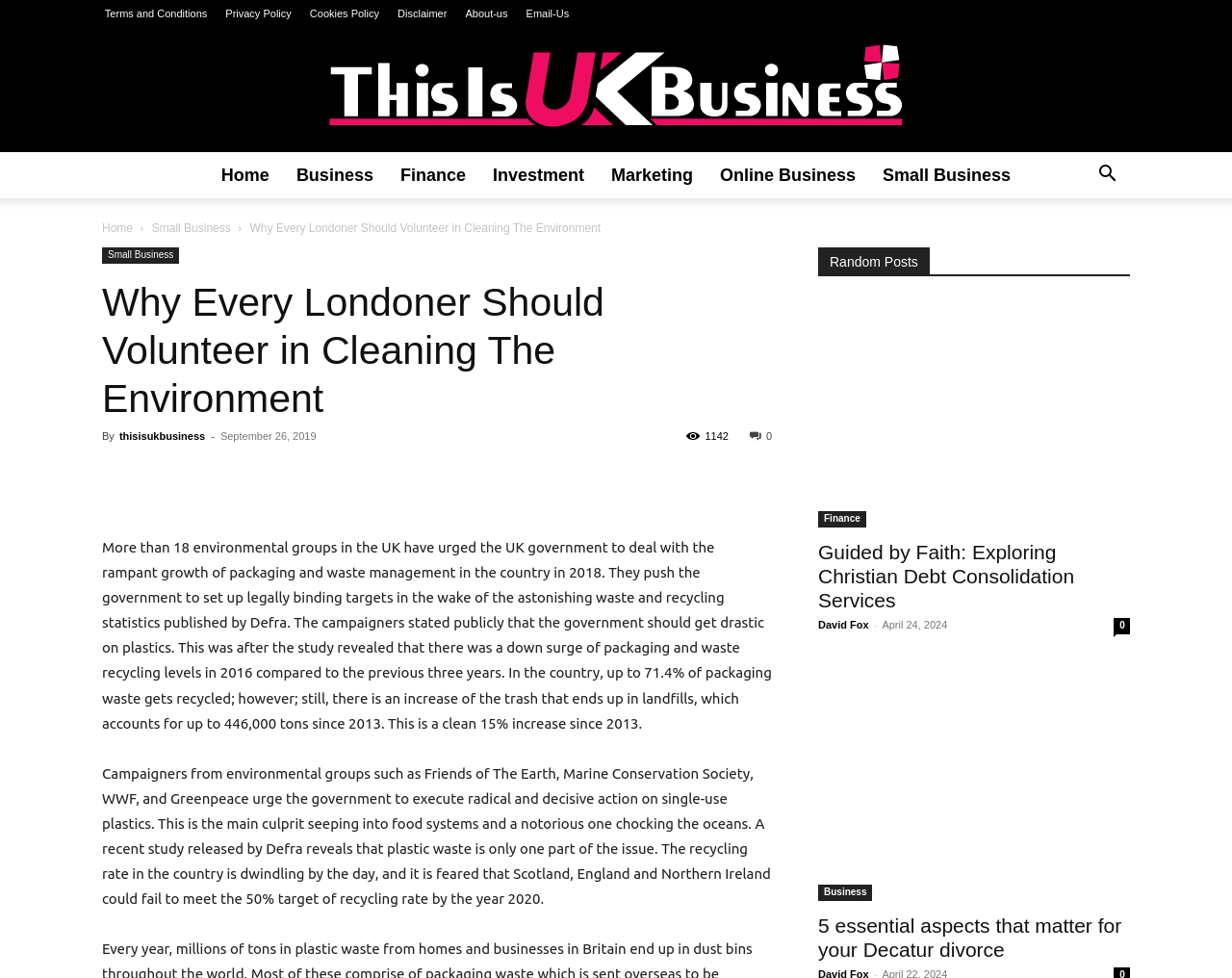Highlight the bounding box coordinates of the region I should click on to meet the following instruction: "Check the 'Random Posts' section".

[0.664, 0.253, 0.917, 0.282]